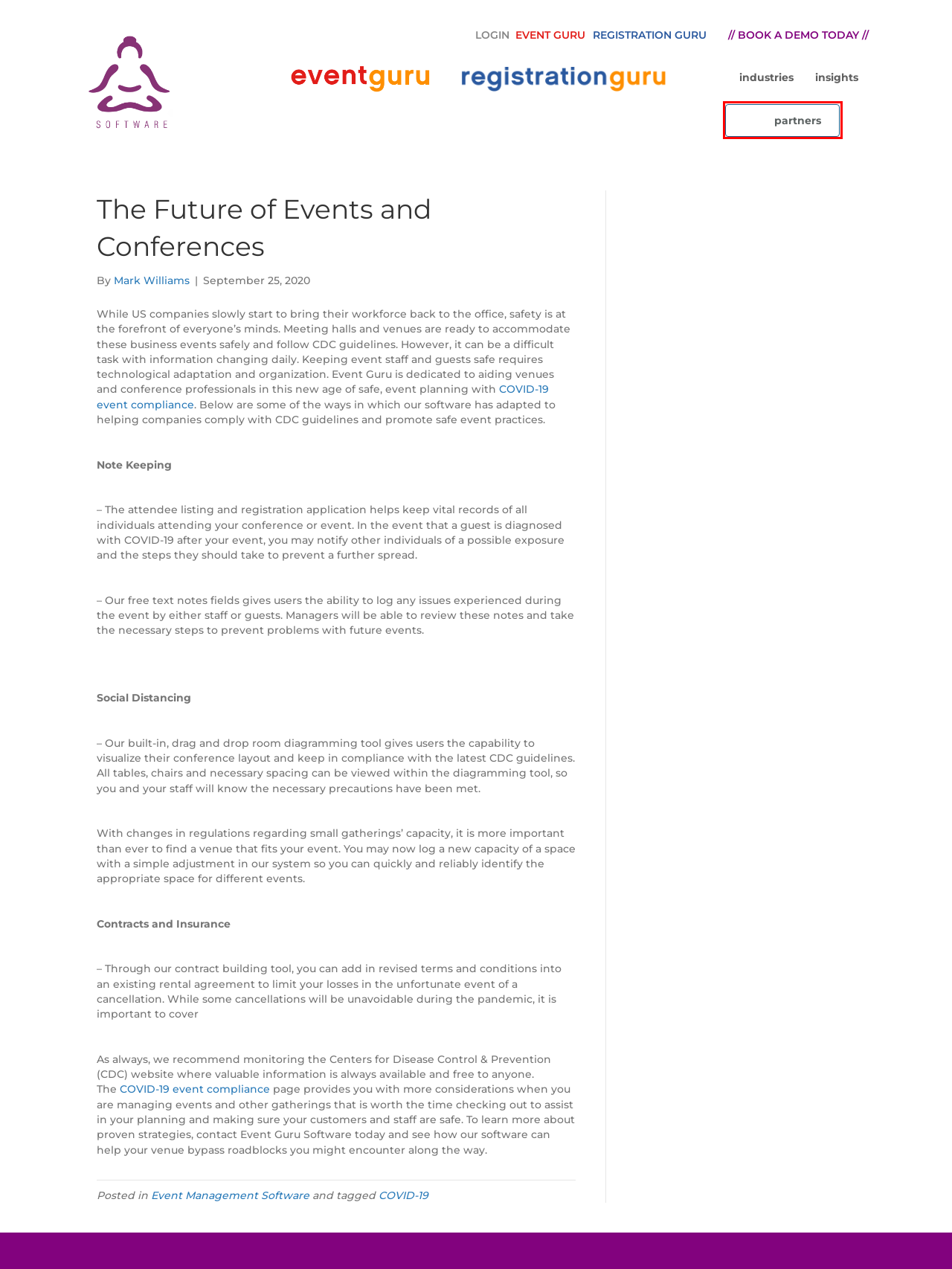You are presented with a screenshot of a webpage that includes a red bounding box around an element. Determine which webpage description best matches the page that results from clicking the element within the red bounding box. Here are the candidates:
A. Registration Guru Application
B. EventGuru
C. Mark Williams, Author at Event Guru & Registration Guru Software
D. COVID-19 Archives - Event Guru & Registration Guru Software
E. Event Guru Software Partners
F. Event Management Software Archives - Event Guru & Registration Guru Software
G. insights - Event Guru & Registration Guru Software
H. Conference & Event Industry Tools, Platforms, Solutions For Efficiently Managing Events

E